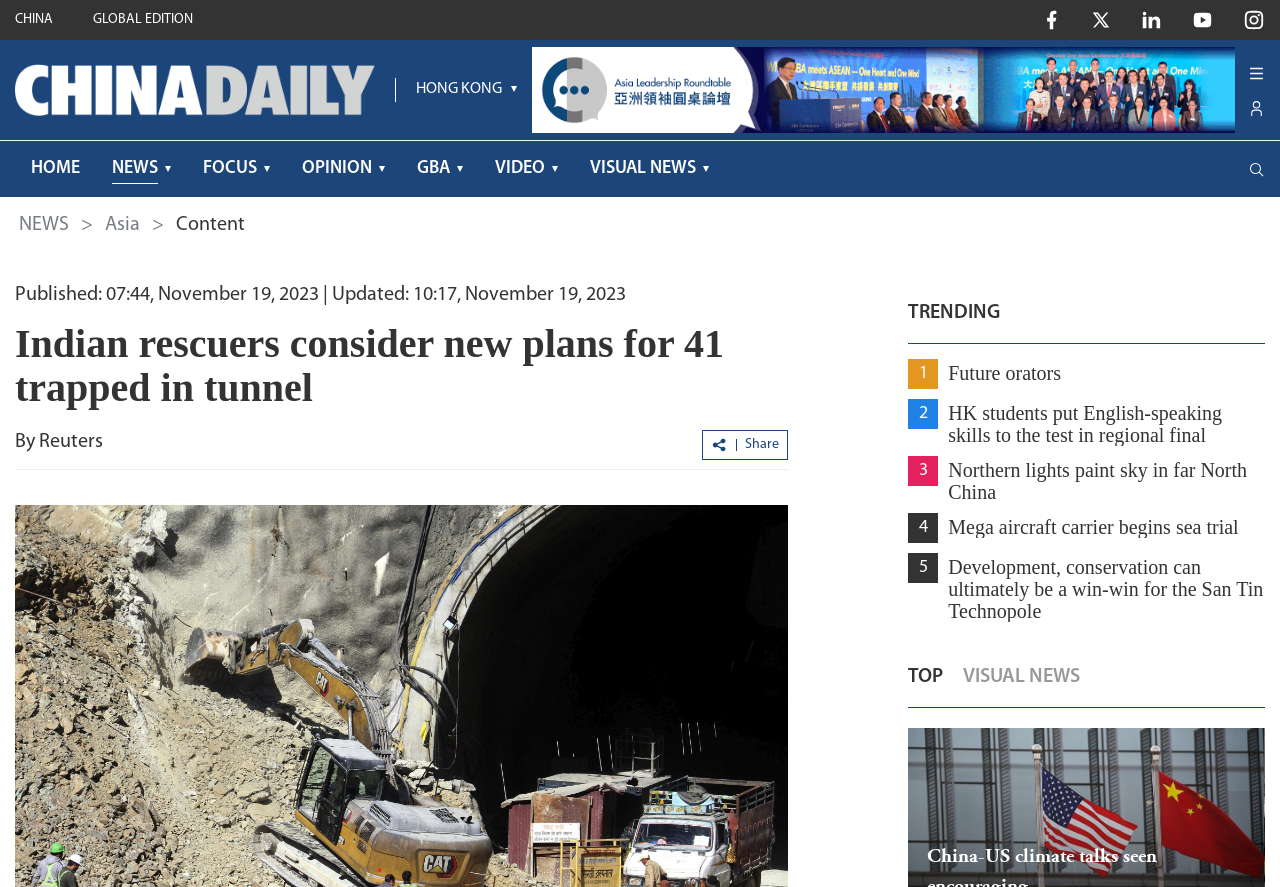Identify the bounding box coordinates of the clickable region required to complete the instruction: "Contact us". The coordinates should be given as four float numbers within the range of 0 and 1, i.e., [left, top, right, bottom].

None